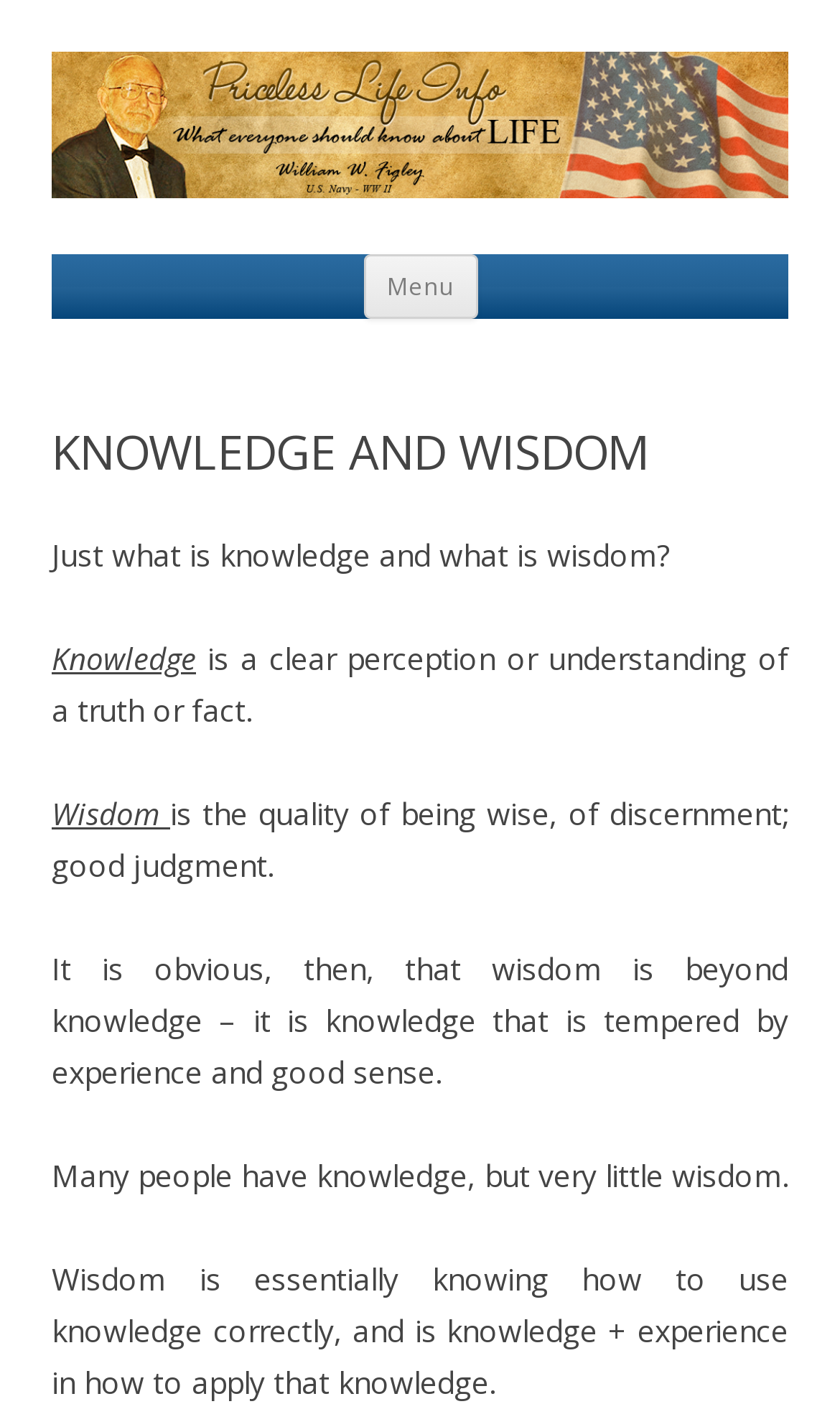Respond to the following question using a concise word or phrase: 
What is the difference between knowledge and wisdom?

Wisdom is knowledge tempered by experience and good sense